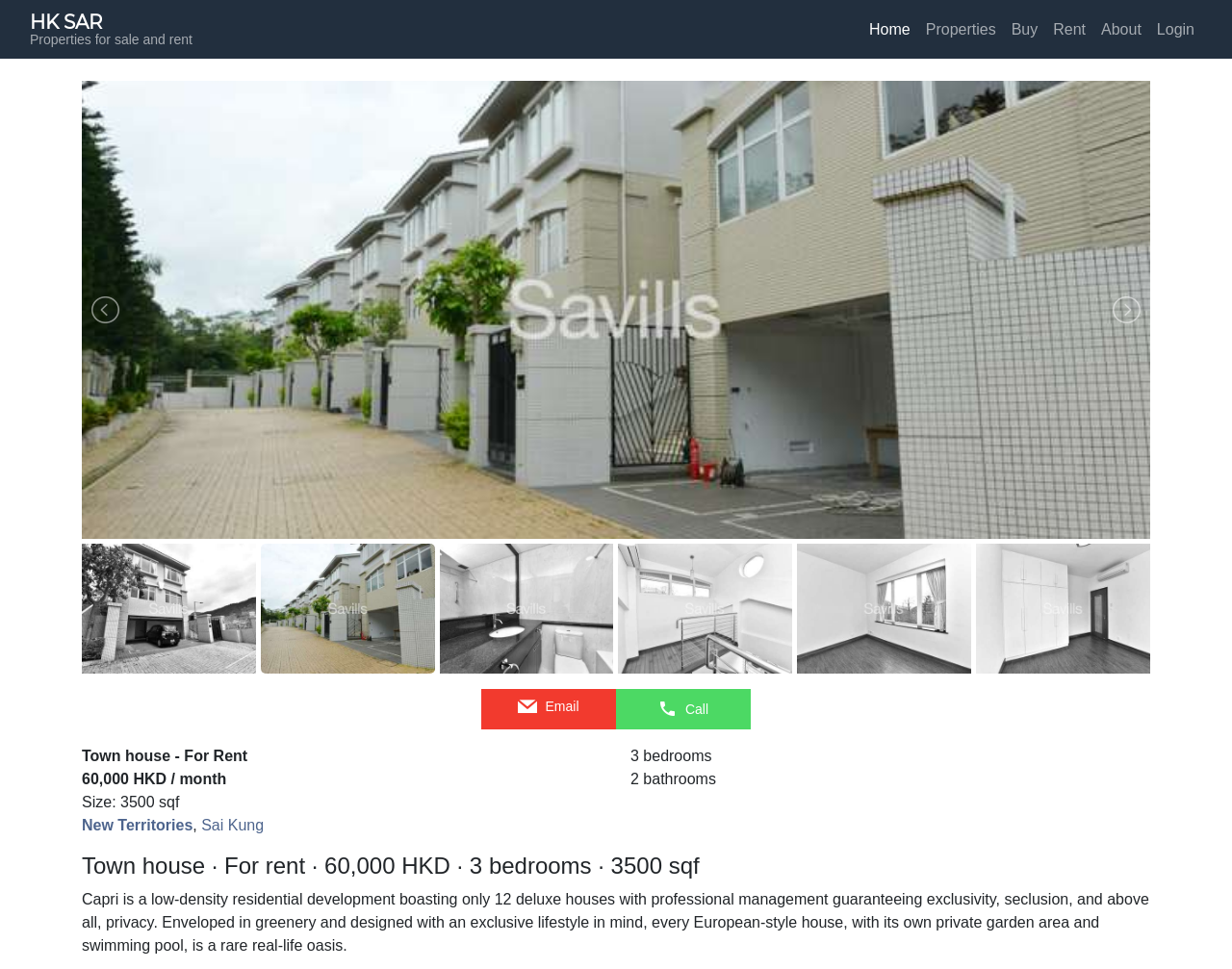Please give the bounding box coordinates of the area that should be clicked to fulfill the following instruction: "Go to HK SAR Properties for sale and rent". The coordinates should be in the format of four float numbers from 0 to 1, i.e., [left, top, right, bottom].

[0.024, 0.008, 0.156, 0.053]